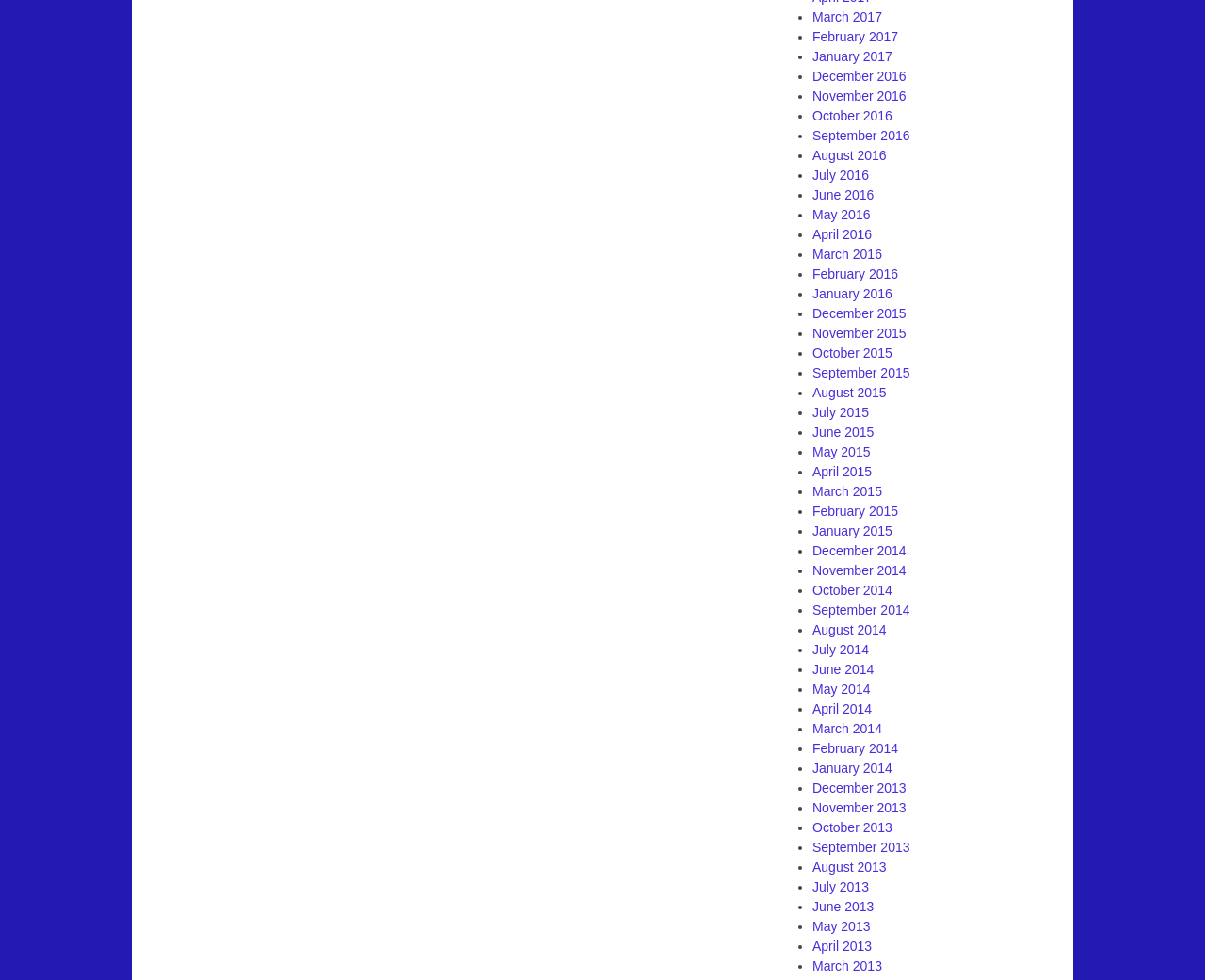What is the latest month listed?
Look at the image and construct a detailed response to the question.

I looked at the list of months and found that the latest one is March 2017, which is at the top of the list.